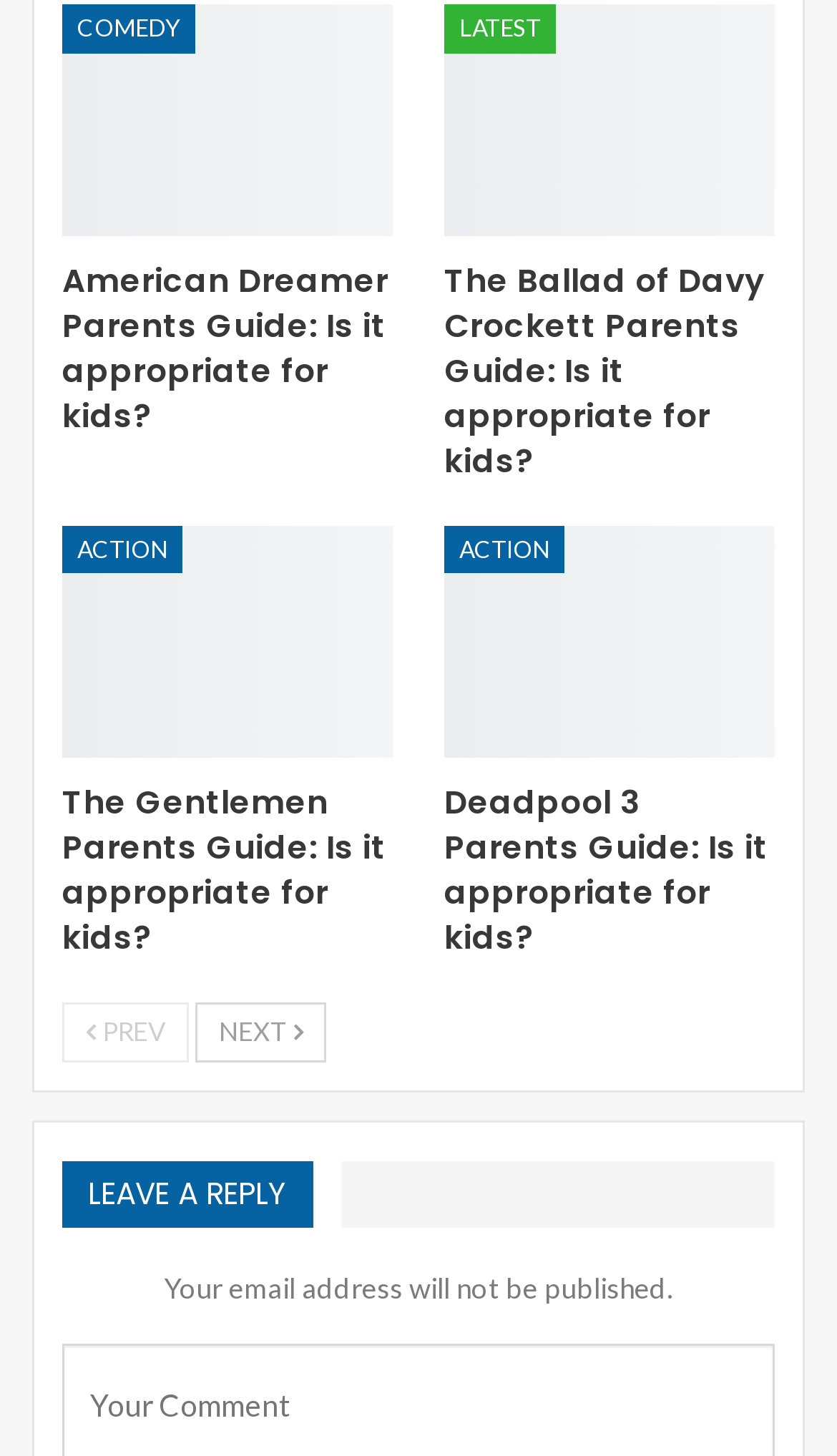Determine the bounding box coordinates of the region to click in order to accomplish the following instruction: "Click on ACTION". Provide the coordinates as four float numbers between 0 and 1, specifically [left, top, right, bottom].

[0.074, 0.361, 0.218, 0.394]